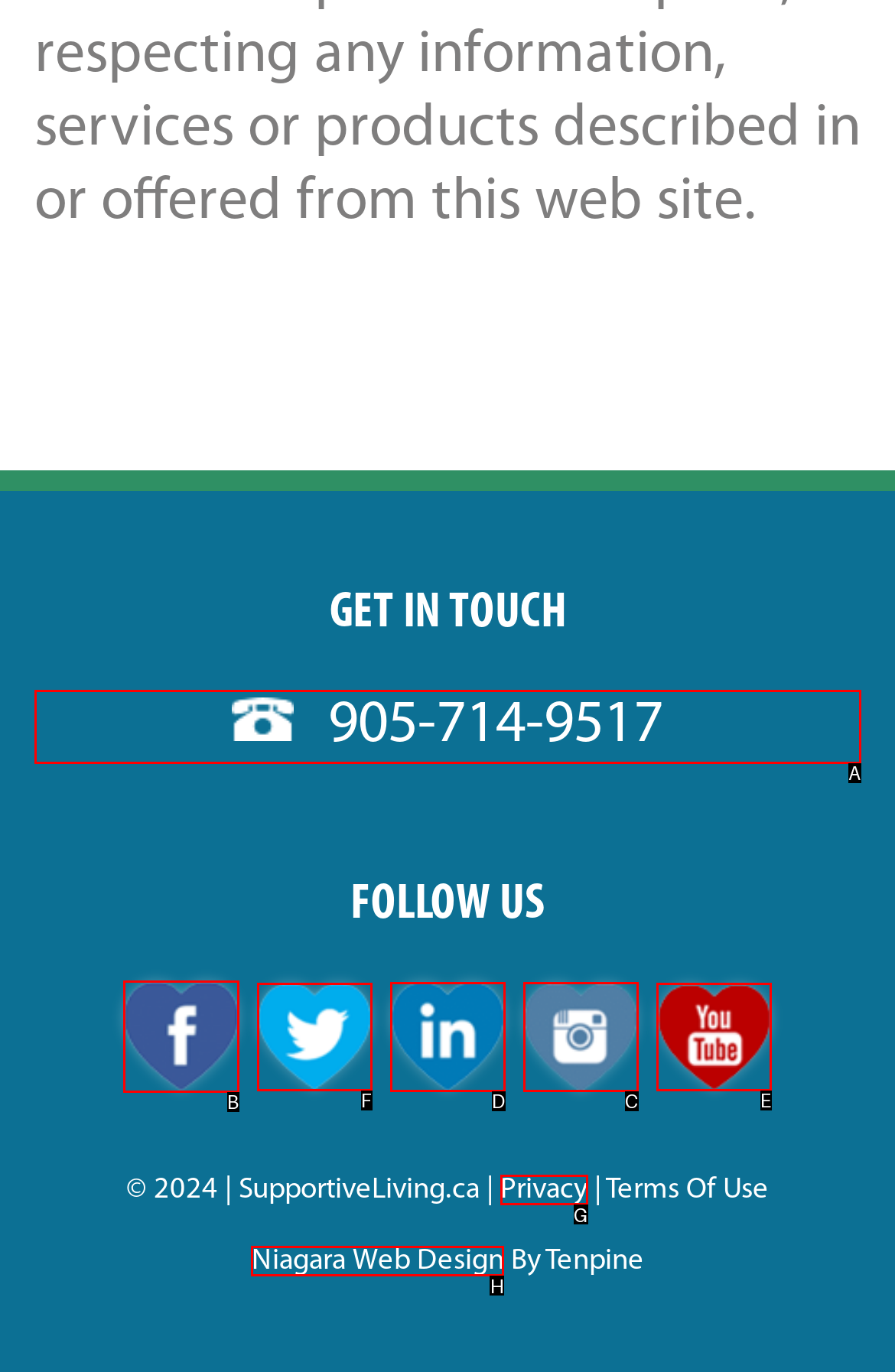Tell me the letter of the correct UI element to click for this instruction: Follow on Facebook. Answer with the letter only.

B